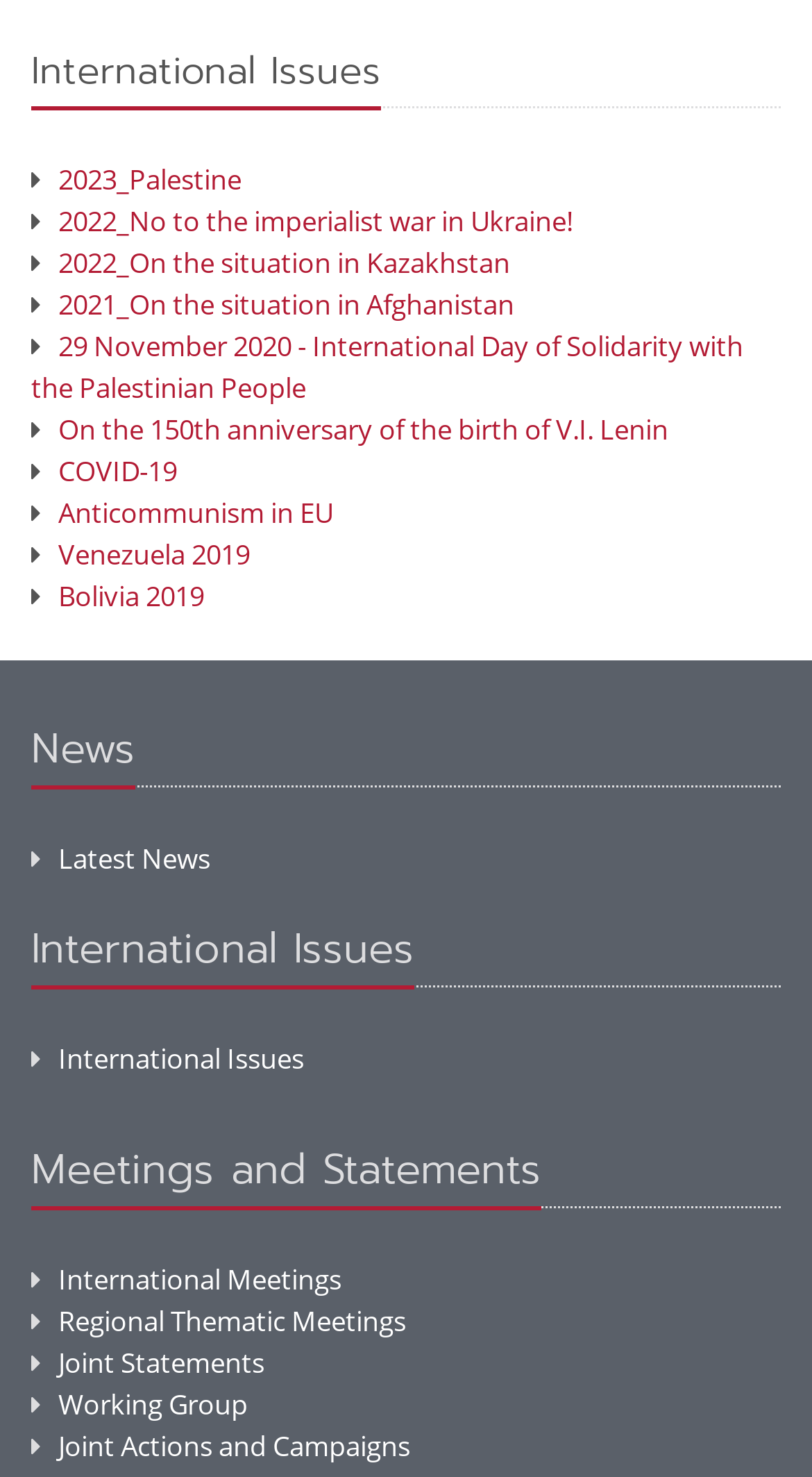How many headings are there on the webpage?
Refer to the image and provide a one-word or short phrase answer.

3